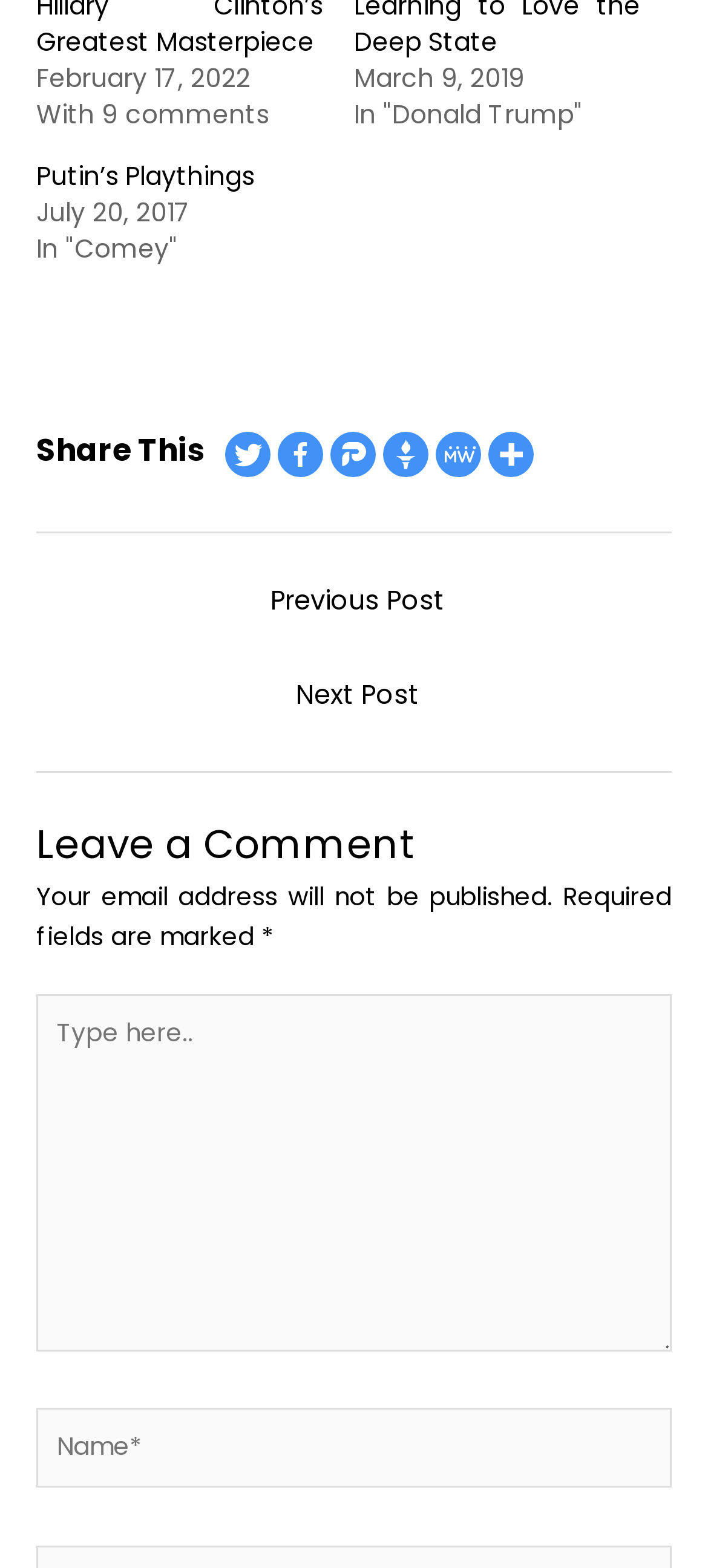With reference to the image, please provide a detailed answer to the following question: What is the purpose of the textbox with the label 'Name*'

The textbox with the label 'Name*' is a required field, indicated by the '*' symbol, and is likely used to input the user's name when leaving a comment.